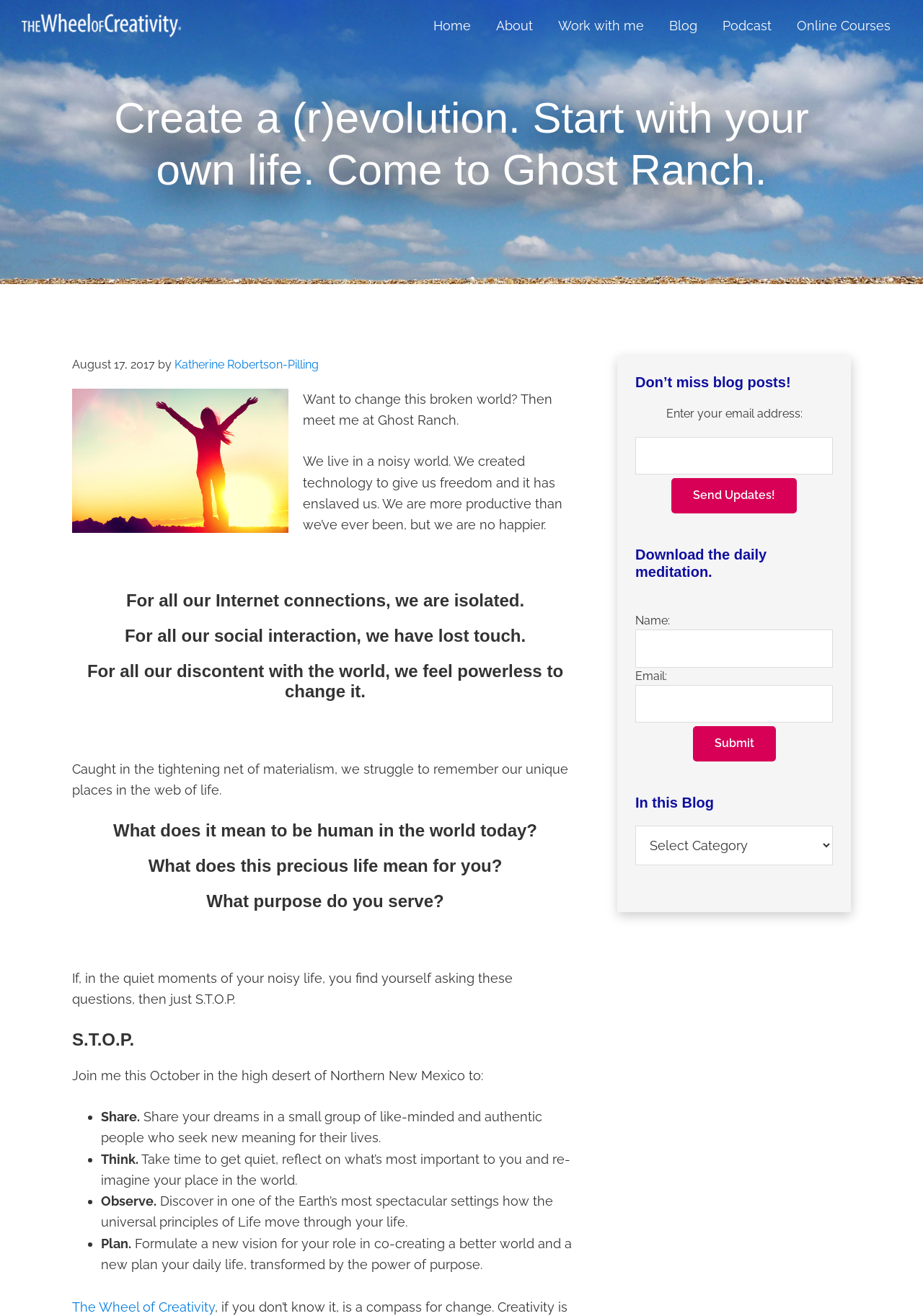Create a detailed narrative describing the layout and content of the webpage.

This webpage is about the Wheel of Creativity retreat at Ghost Ranch, where individuals can come to find answers to life's big questions. At the top of the page, there are four "Skip to" links, allowing users to navigate to primary navigation, main content, primary sidebar, or footer. Below these links, there is a prominent image of the Wheel of Creativity, accompanied by a heading that reads "THE WHEEL OF CREATIVITY®" and a subheading "Take Your Place in The Adventure of Life".

To the right of the image, there is a main navigation menu with six links: Home, About, Work with me, Blog, Podcast, and Online Courses. Below the navigation menu, there is a large heading that reads "Create a (r)evolution. Start with your own life. Come to Ghost Ranch." This heading is followed by a series of paragraphs and headings that explore the themes of feeling disconnected in a noisy world, losing touch with oneself and others, and feeling powerless to change the world.

The page then poses three questions: "What does it mean to be human in the world today?", "What does this precious life mean for you?", and "What purpose do you serve?" The author invites readers to join them at Ghost Ranch to explore these questions and find new meaning in their lives. The retreat promises to provide a space for sharing, thinking, observing, and planning, with the goal of co-creating a better world.

In the right sidebar, there is a section titled "Primary Sidebar" that contains a heading "Don't miss blog posts!" and a form to enter an email address to receive updates. Below this, there is a section to download a daily meditation, and another section titled "In this Blog" with a dropdown menu.

Throughout the page, there are several images, including a powerful woman in nature, which adds to the overall theme of finding one's place in the world and connecting with nature. The design of the page is clean and easy to navigate, with clear headings and concise text.